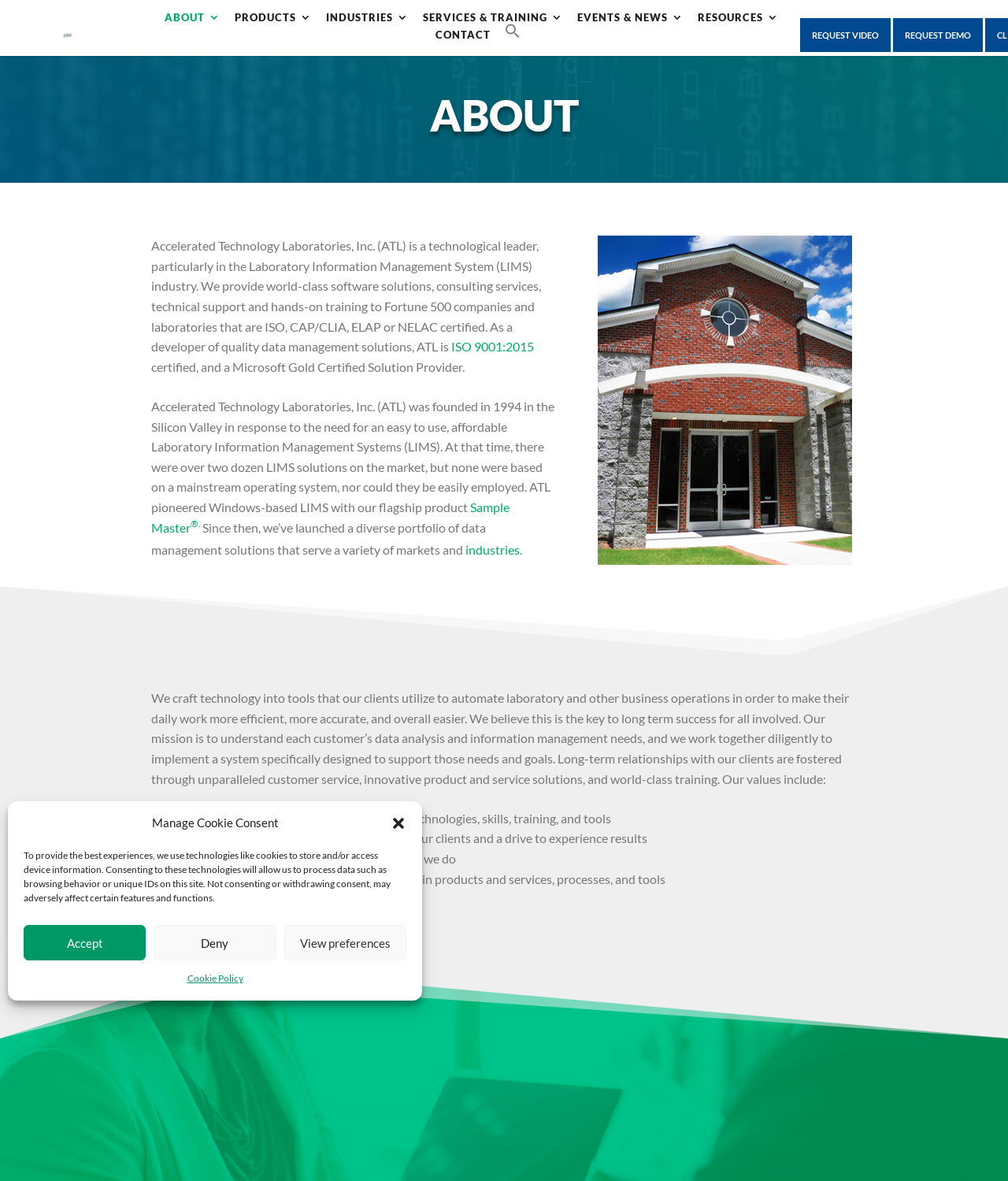Identify the bounding box of the HTML element described as: "View preferences".

[0.282, 0.783, 0.403, 0.813]